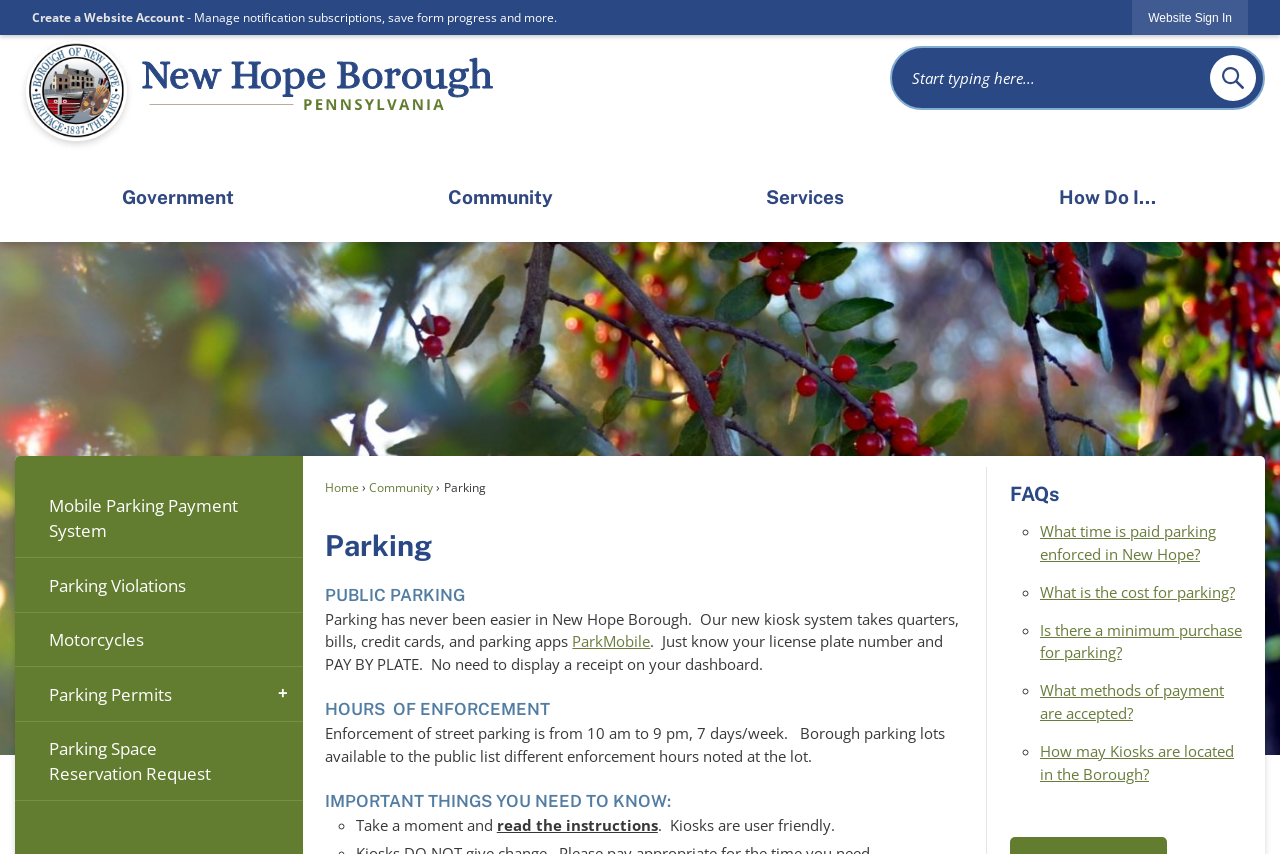Find the bounding box coordinates of the area that needs to be clicked in order to achieve the following instruction: "Search for a site". The coordinates should be specified as four float numbers between 0 and 1, i.e., [left, top, right, bottom].

[0.695, 0.054, 0.988, 0.129]